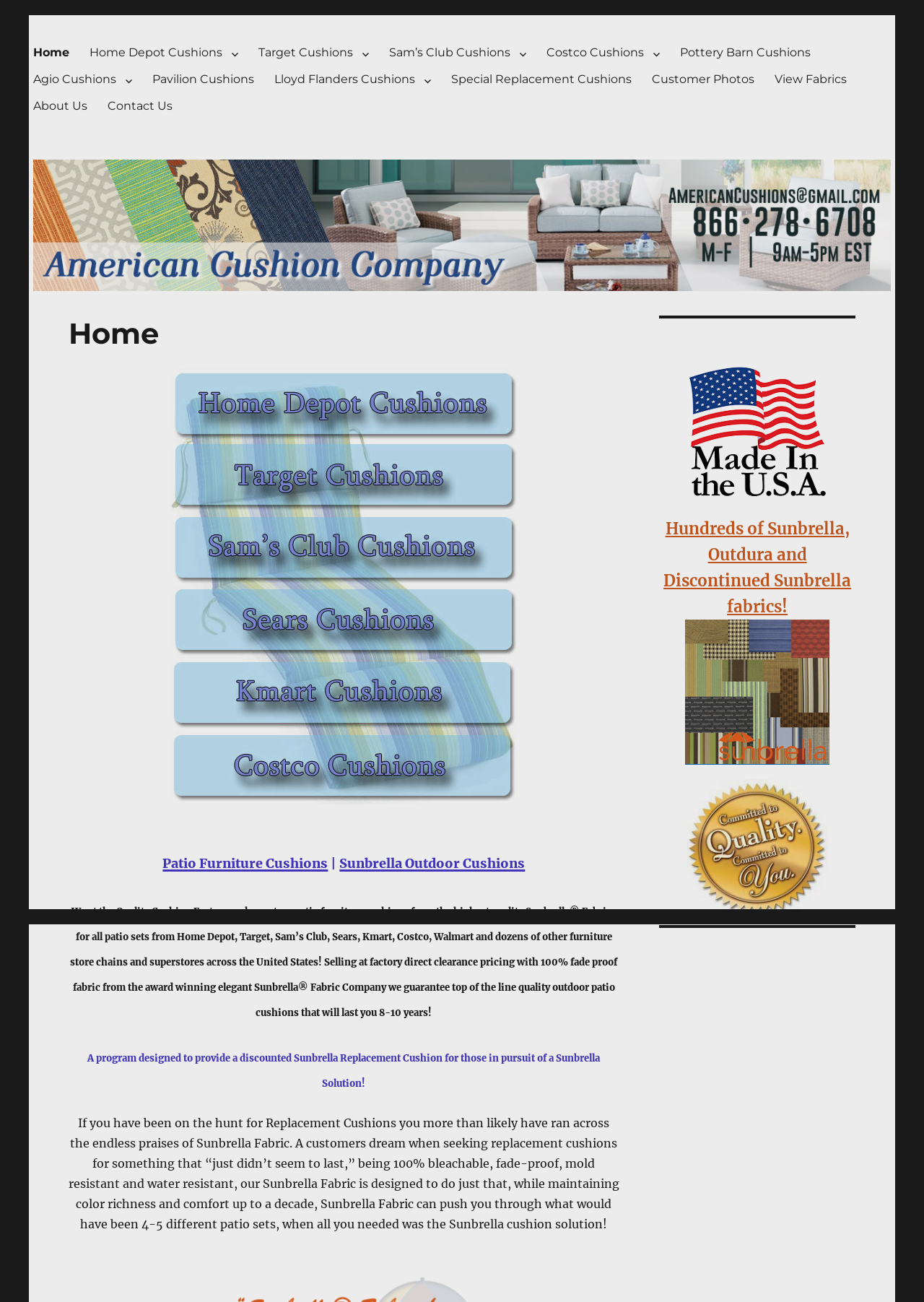Find the bounding box coordinates for the HTML element described as: "Home". The coordinates should consist of four float values between 0 and 1, i.e., [left, top, right, bottom].

[0.025, 0.03, 0.086, 0.051]